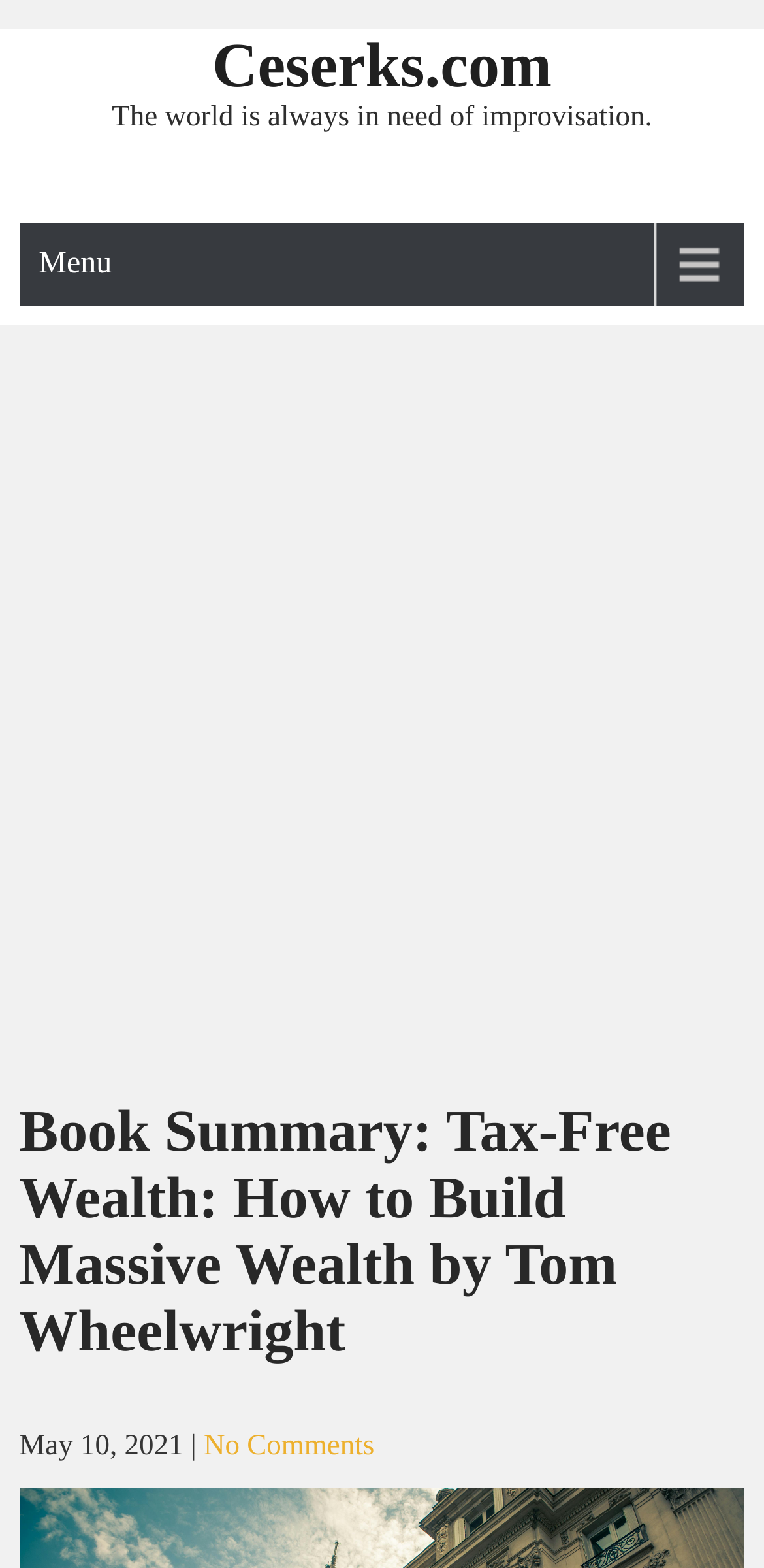Respond concisely with one word or phrase to the following query:
When was the book summary published?

May 10, 2021